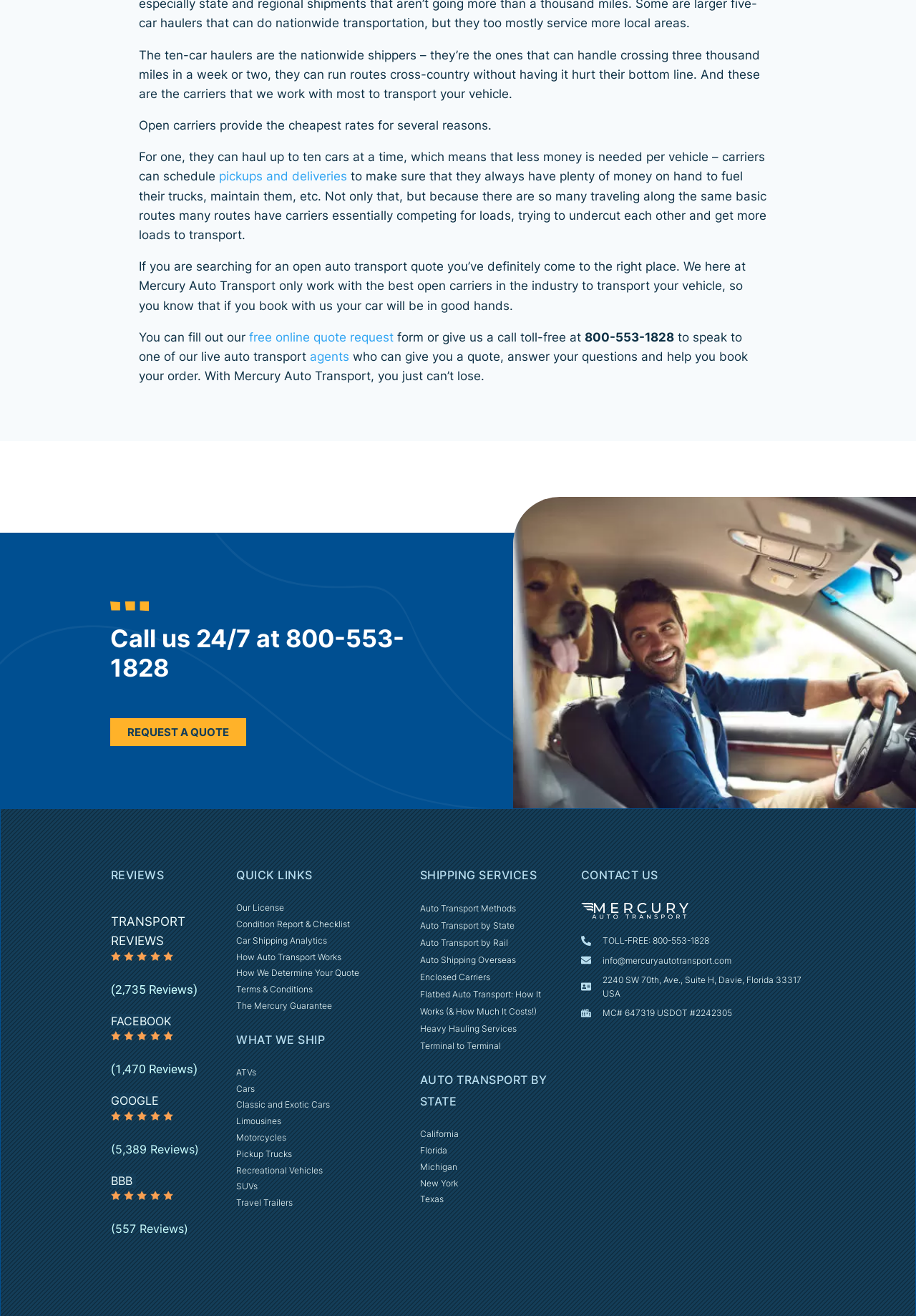Refer to the screenshot and give an in-depth answer to this question: What is the company's physical address?

I found the company's physical address by looking at the 'CONTACT US' section and finding the text '2240 SW 70th, Ave., Suite H, Davie, Florida 33317 USA', which is the company's physical address.